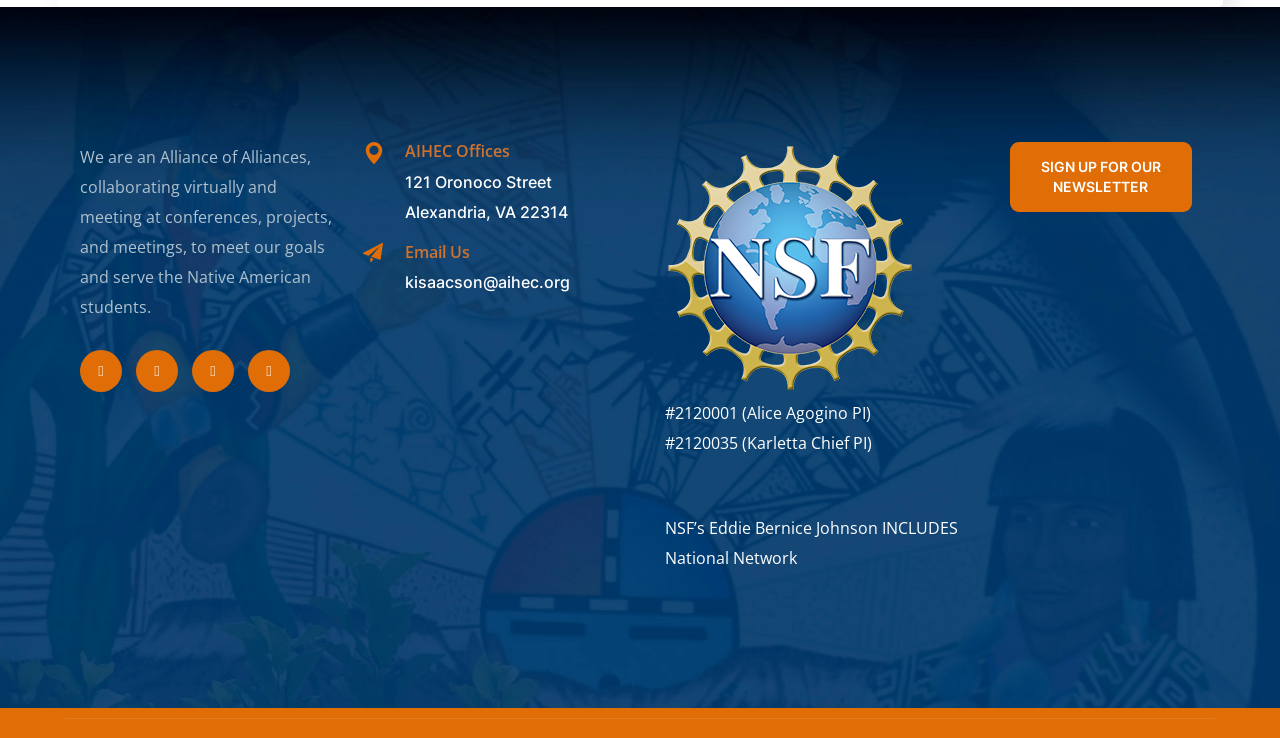Please identify the bounding box coordinates of the element I should click to complete this instruction: 'Sign up for newsletter'. The coordinates should be given as four float numbers between 0 and 1, like this: [left, top, right, bottom].

[0.789, 0.193, 0.931, 0.288]